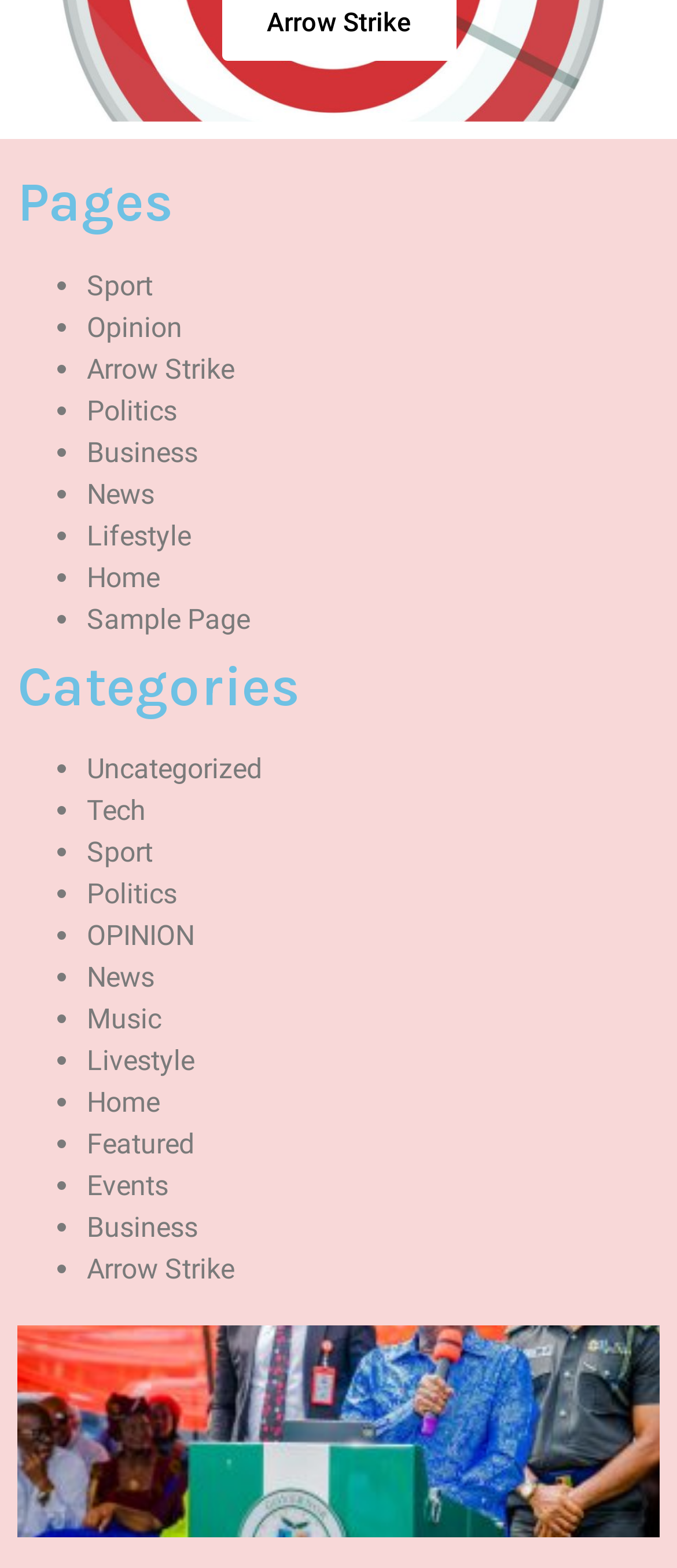How many pages are listed?
From the image, provide a succinct answer in one word or a short phrase.

12